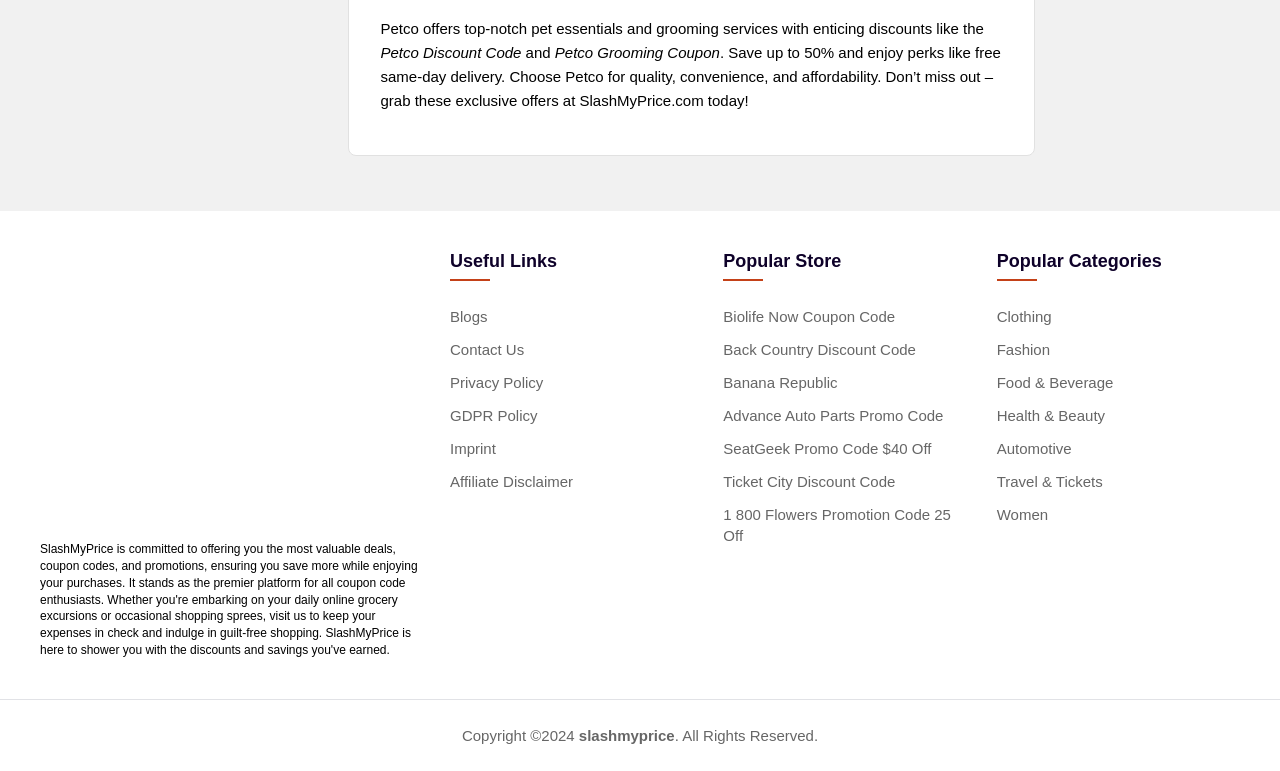Could you provide the bounding box coordinates for the portion of the screen to click to complete this instruction: "Check the Privacy Policy"?

[0.352, 0.485, 0.424, 0.507]